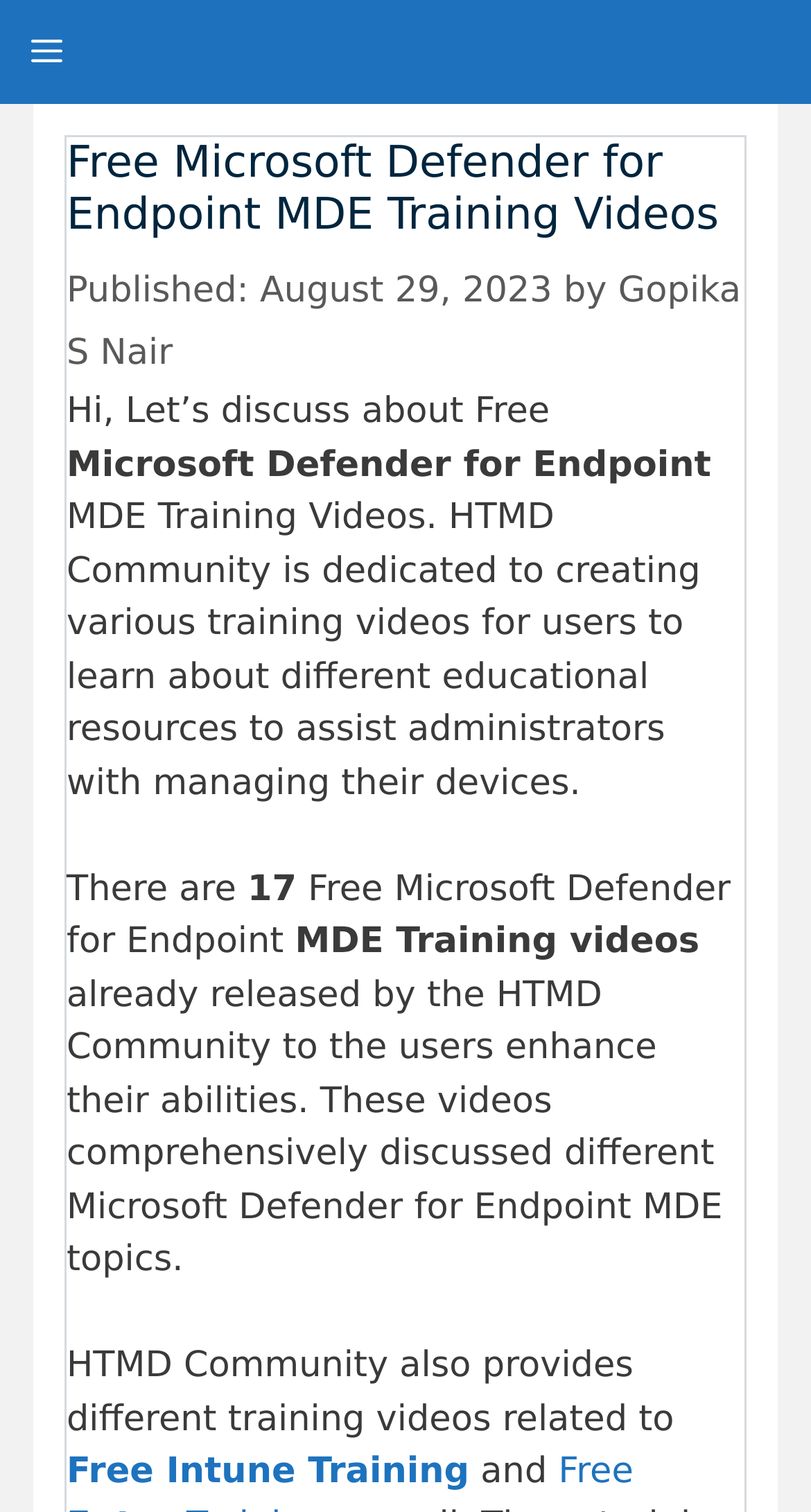What is the topic of the training videos?
Give a single word or phrase as your answer by examining the image.

Microsoft Defender for Endpoint MDE